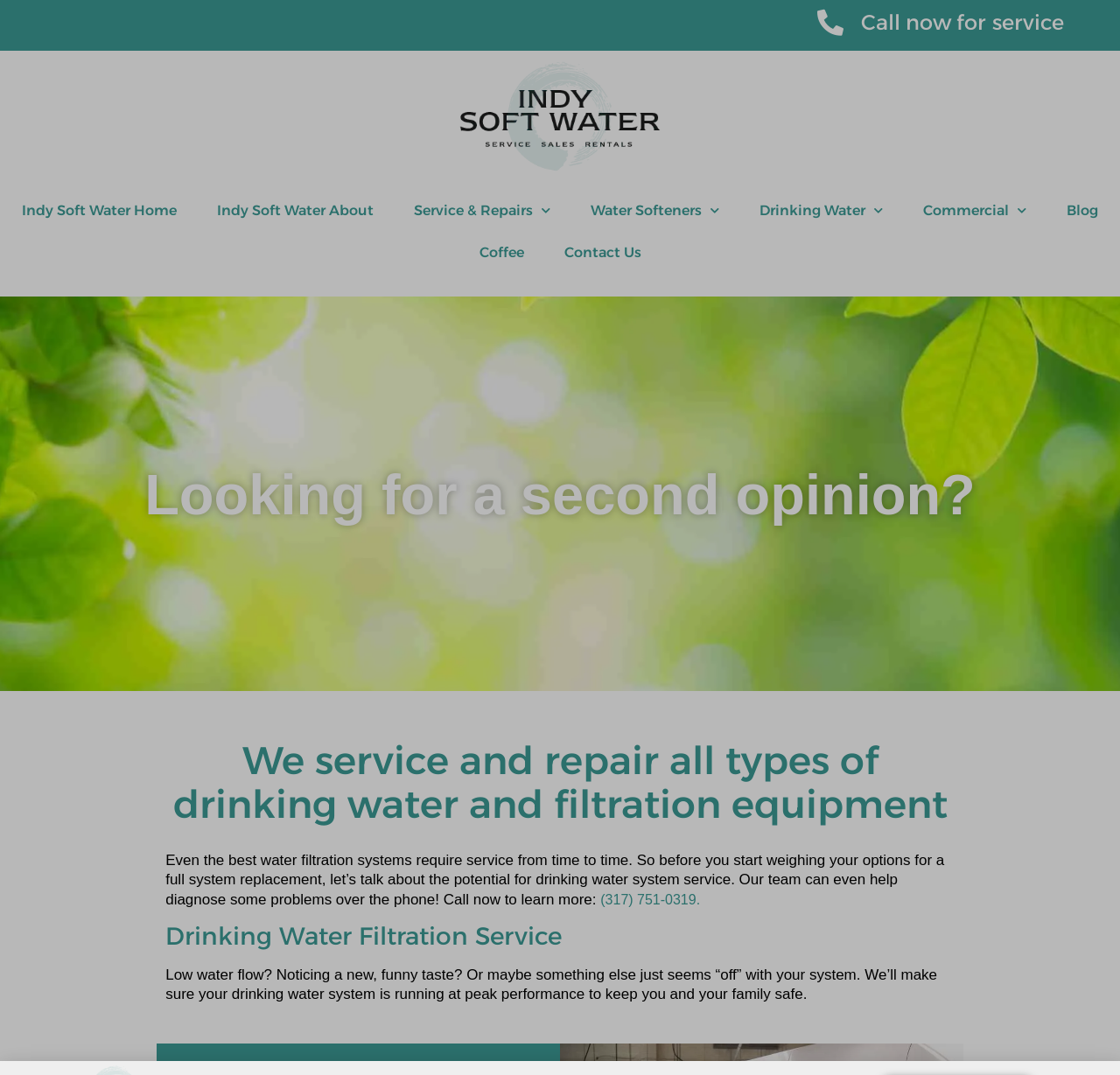What is the phone number to call for service?
Can you give a detailed and elaborate answer to the question?

The phone number to call for service is (317) 751-0319, which is mentioned in the text 'Call now to learn more: (317) 751-0319.' This suggests that customers can call this number to inquire about drinking water system service.